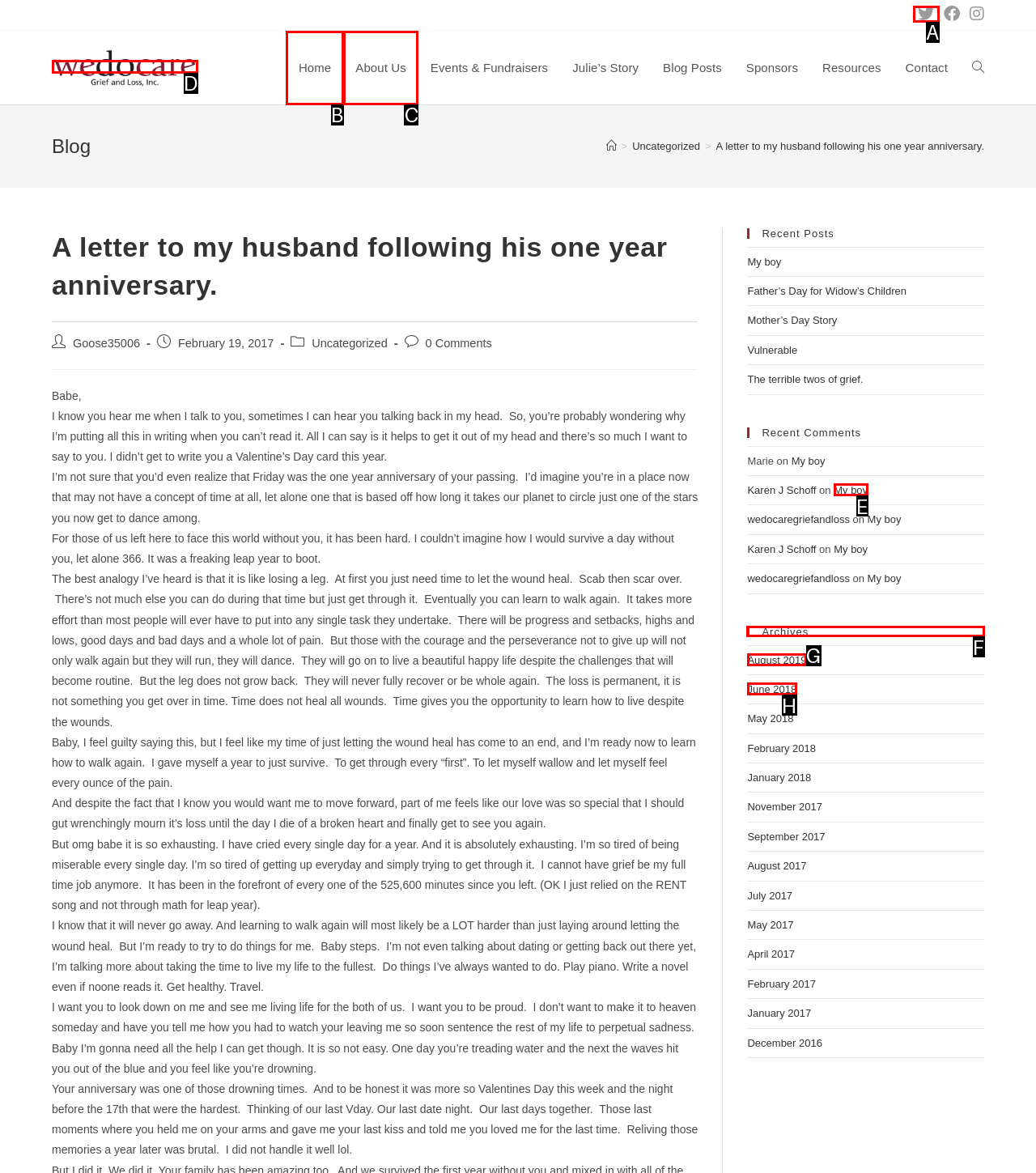Figure out which option to click to perform the following task: Read the 'Archives' section
Provide the letter of the correct option in your response.

F